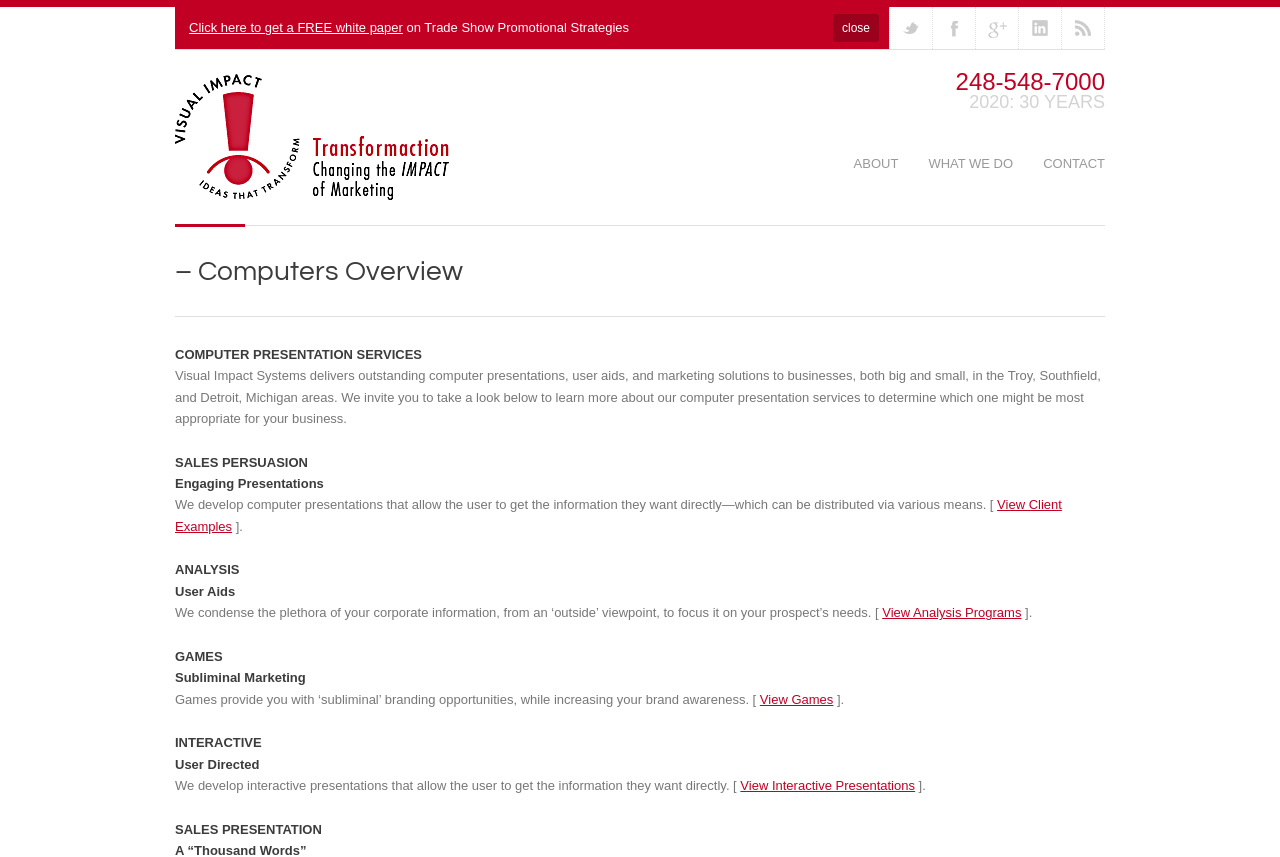Find and indicate the bounding box coordinates of the region you should select to follow the given instruction: "Contact us".

[0.815, 0.178, 0.863, 0.207]